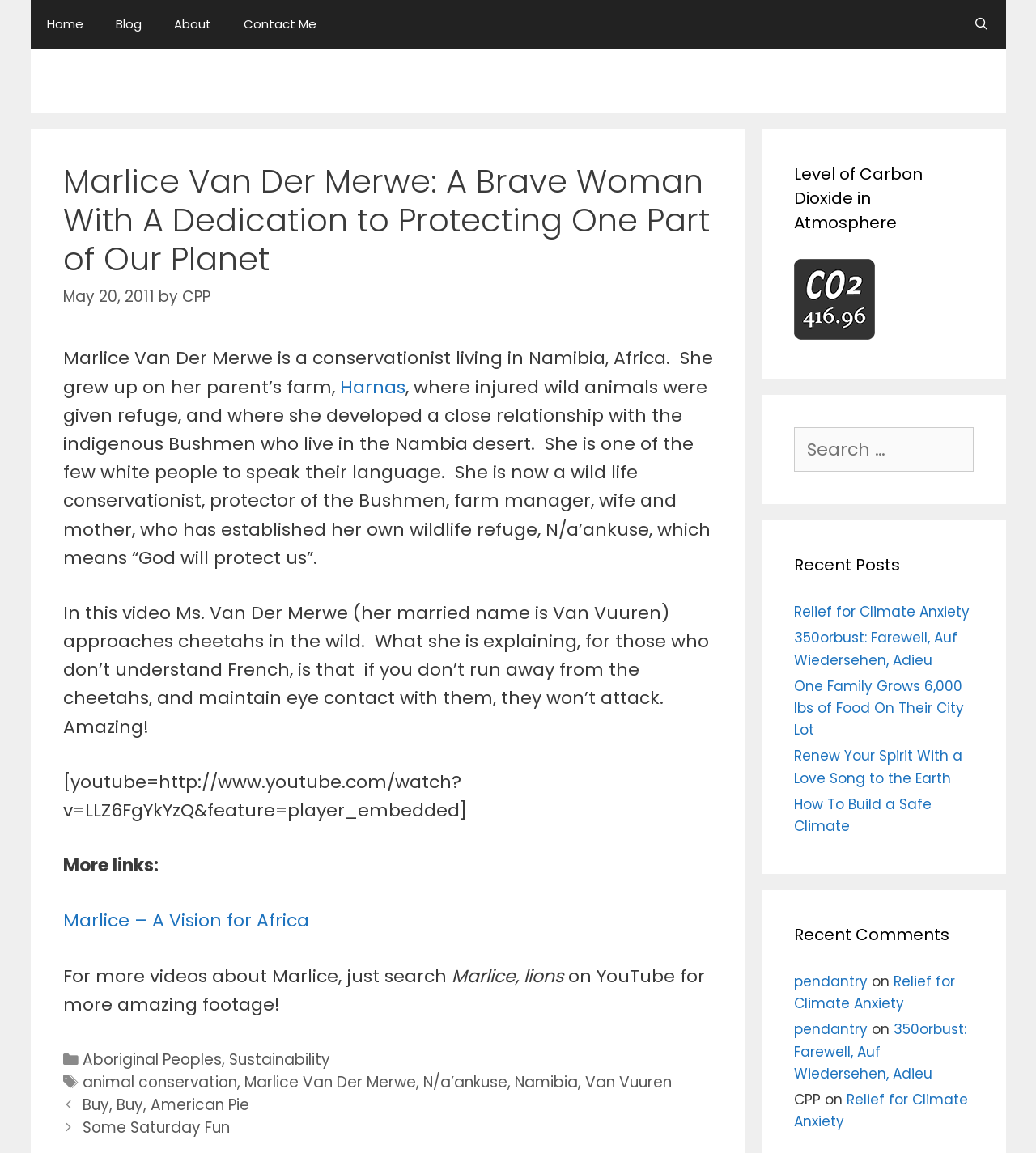Locate the coordinates of the bounding box for the clickable region that fulfills this instruction: "Search for something".

[0.767, 0.371, 0.939, 0.409]